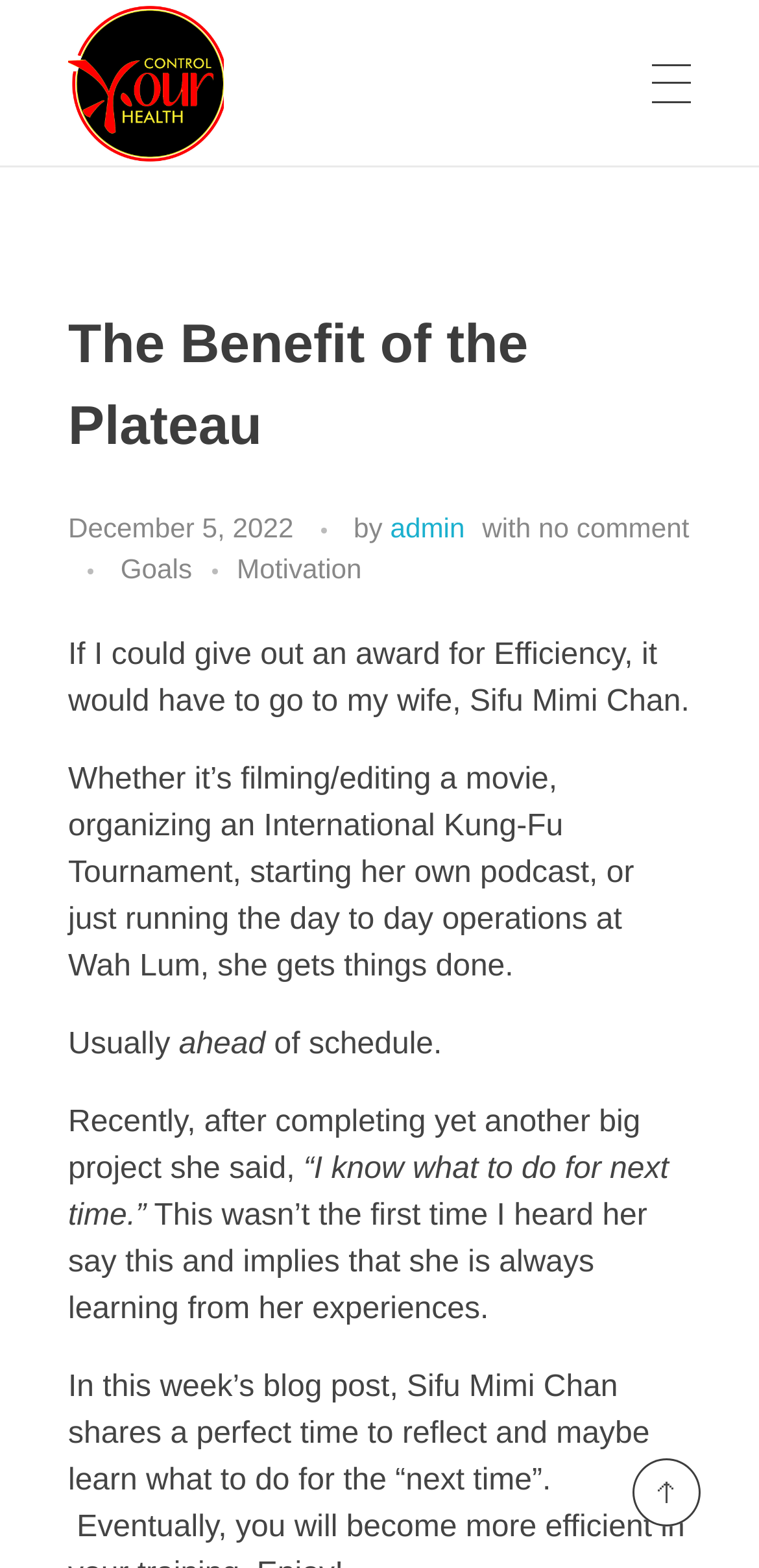Can you show the bounding box coordinates of the region to click on to complete the task described in the instruction: "Share on reddit"?

None